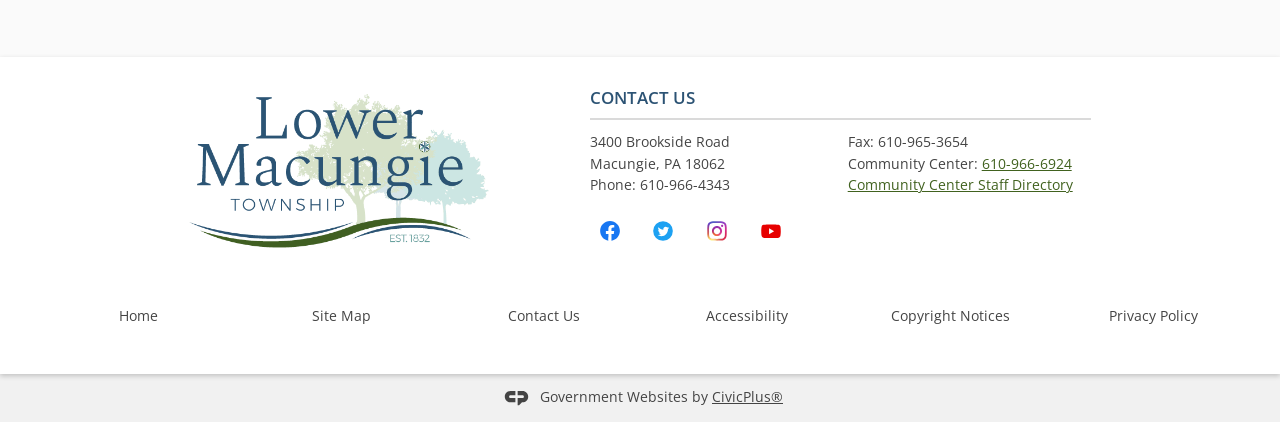Locate the bounding box coordinates of the element I should click to achieve the following instruction: "Go to the Home page".

[0.03, 0.689, 0.186, 0.809]